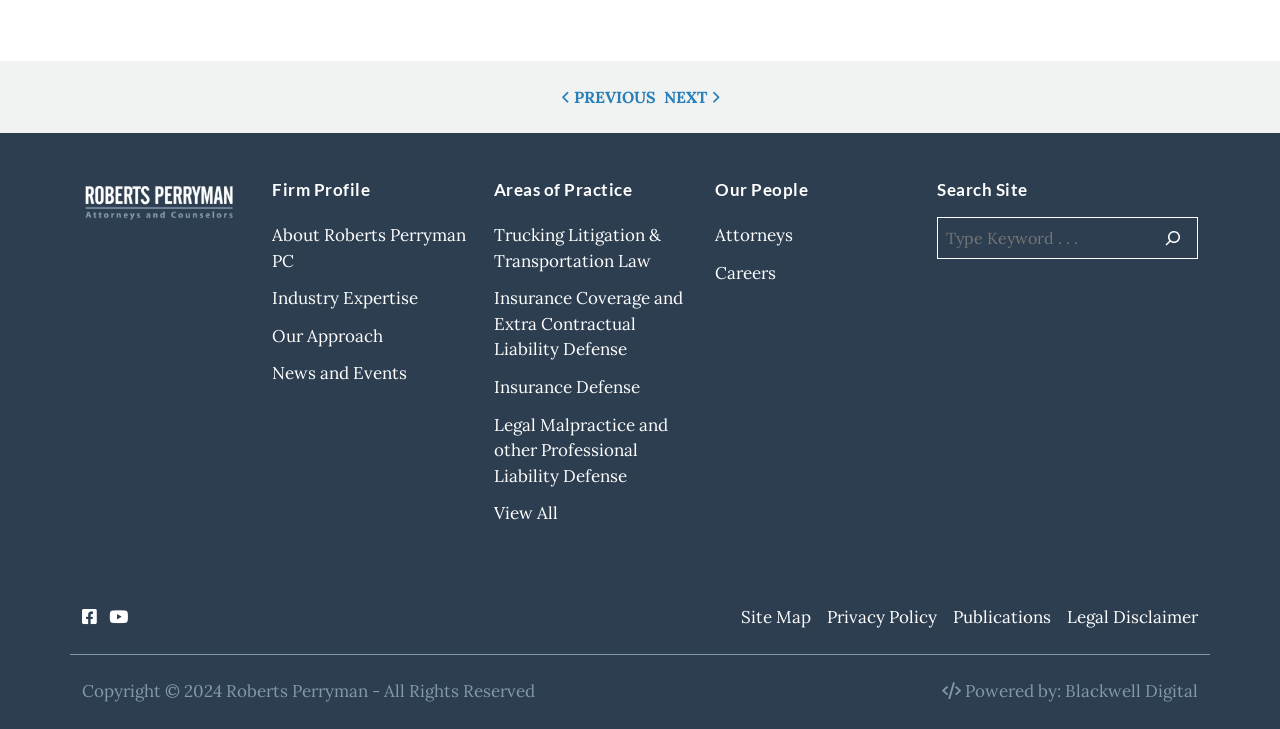Find the bounding box coordinates of the area that needs to be clicked in order to achieve the following instruction: "view trucking litigation and transportation law". The coordinates should be specified as four float numbers between 0 and 1, i.e., [left, top, right, bottom].

[0.386, 0.308, 0.516, 0.373]